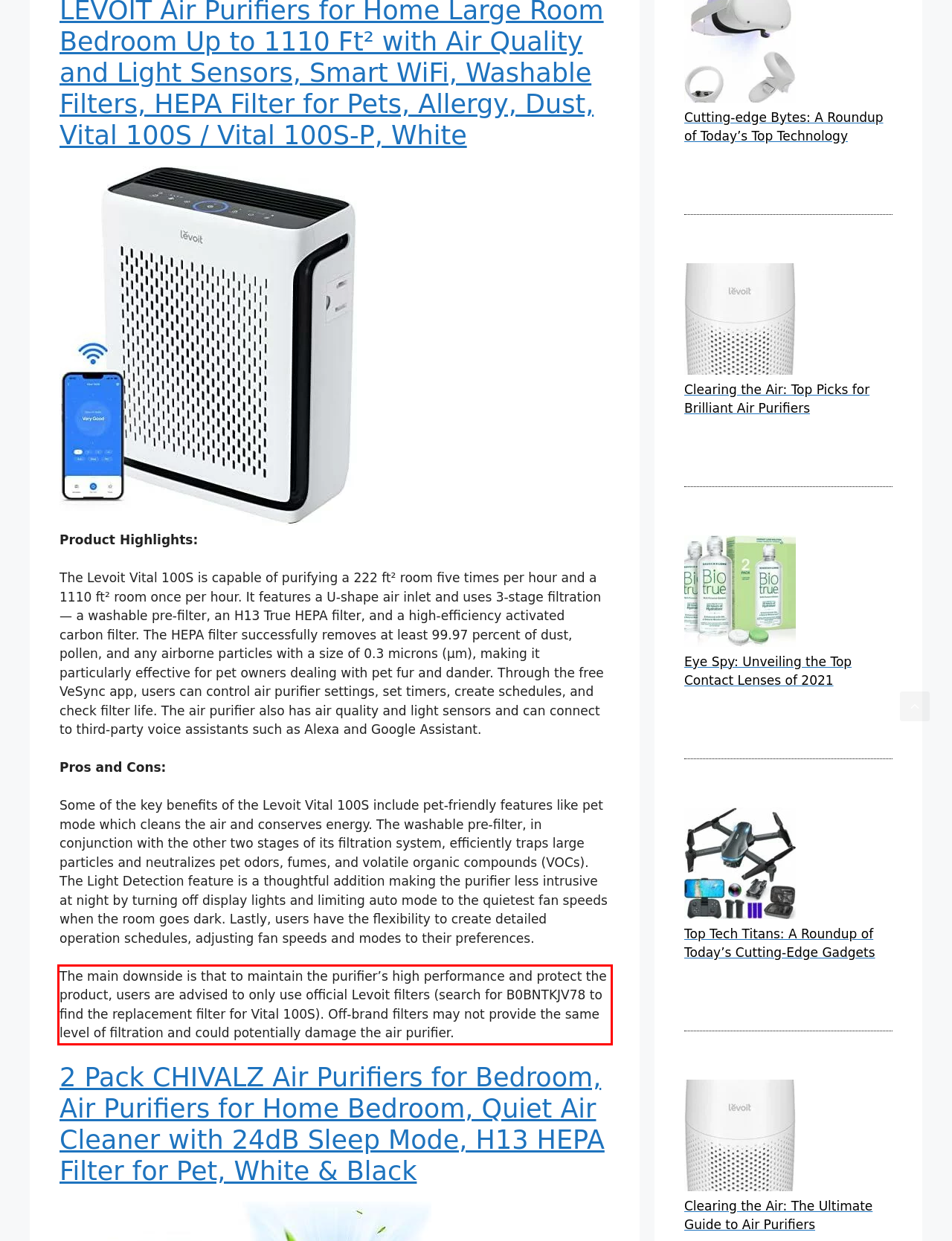Please identify the text within the red rectangular bounding box in the provided webpage screenshot.

The main downside is that ​to maintain the purifier’s high performance and​ protect the product, users are advised to only use official Levoit filters (search for‍ B0BNTKJV78 to find the replacement filter ‌for Vital 100S). Off-brand filters may not provide the same level of filtration and could potentially damage the air ‌purifier.